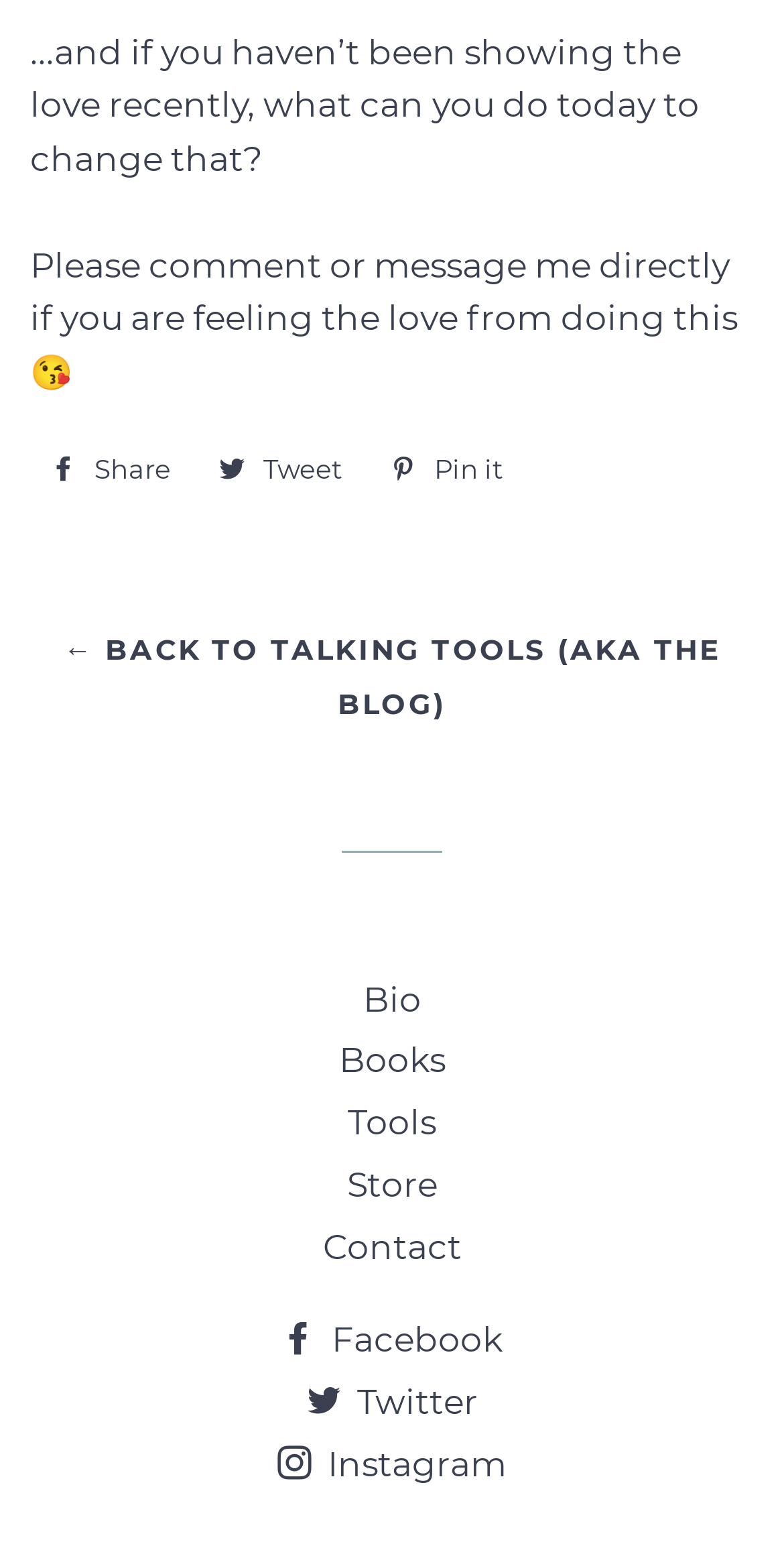What is the author asking the reader to do today?
Using the visual information, respond with a single word or phrase.

change that